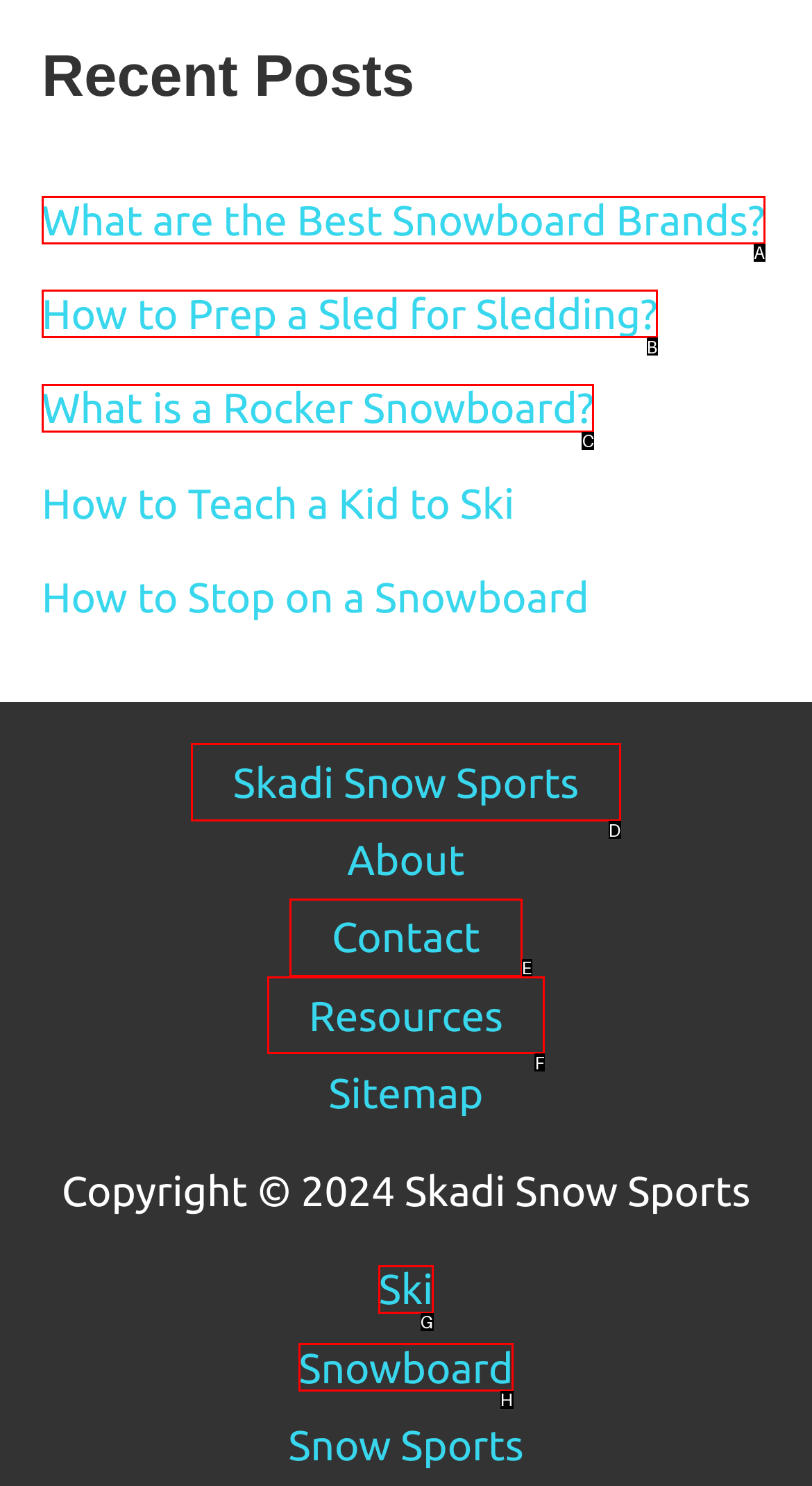Determine which element should be clicked for this task: Learn about snowboarding
Answer with the letter of the selected option.

H